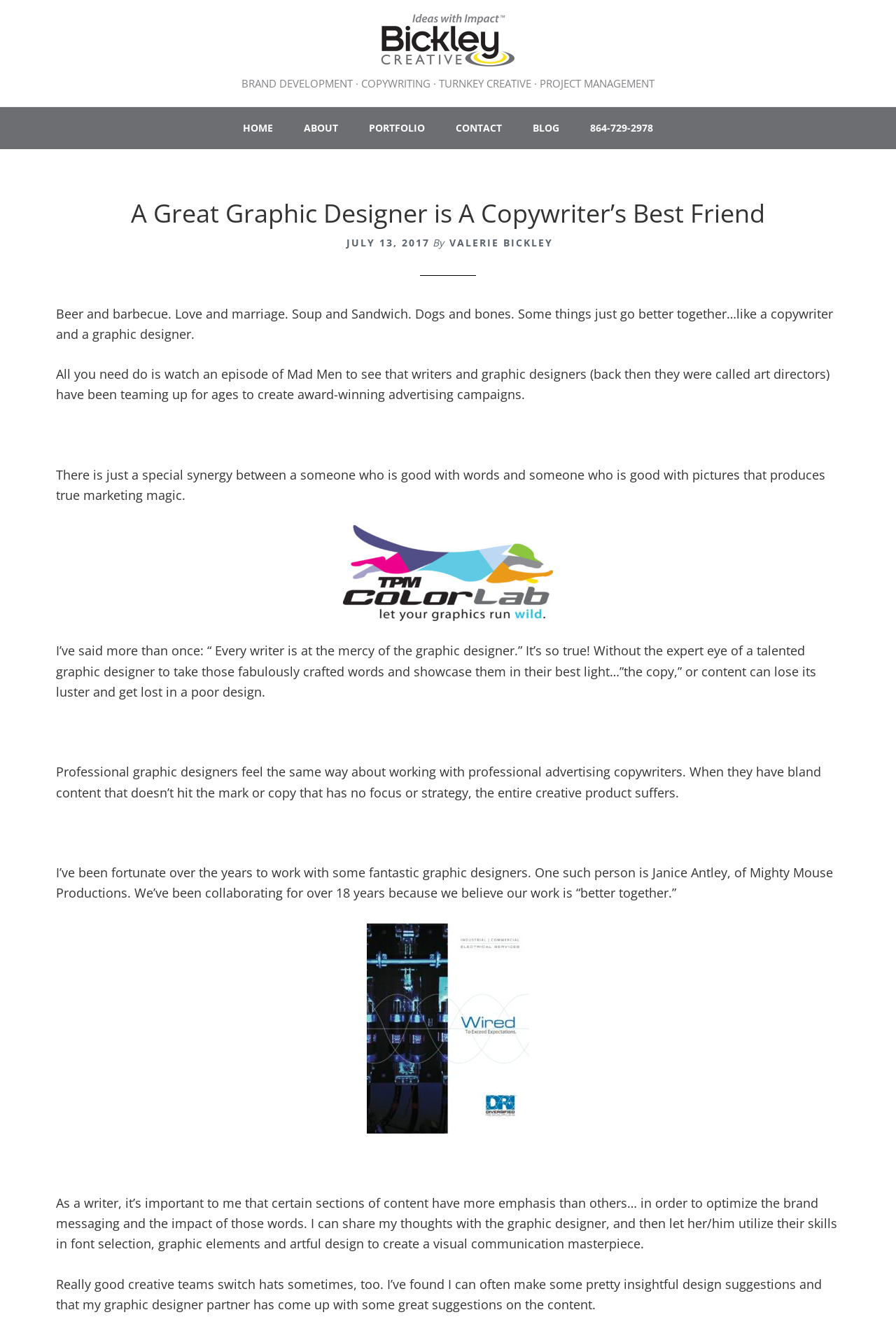Who is the author of the blog post?
Kindly offer a detailed explanation using the data available in the image.

I found the author of the blog post by looking at the link element with the text 'VALERIE BICKLEY' which is located near the top of the blog post, indicating it is the author's name.